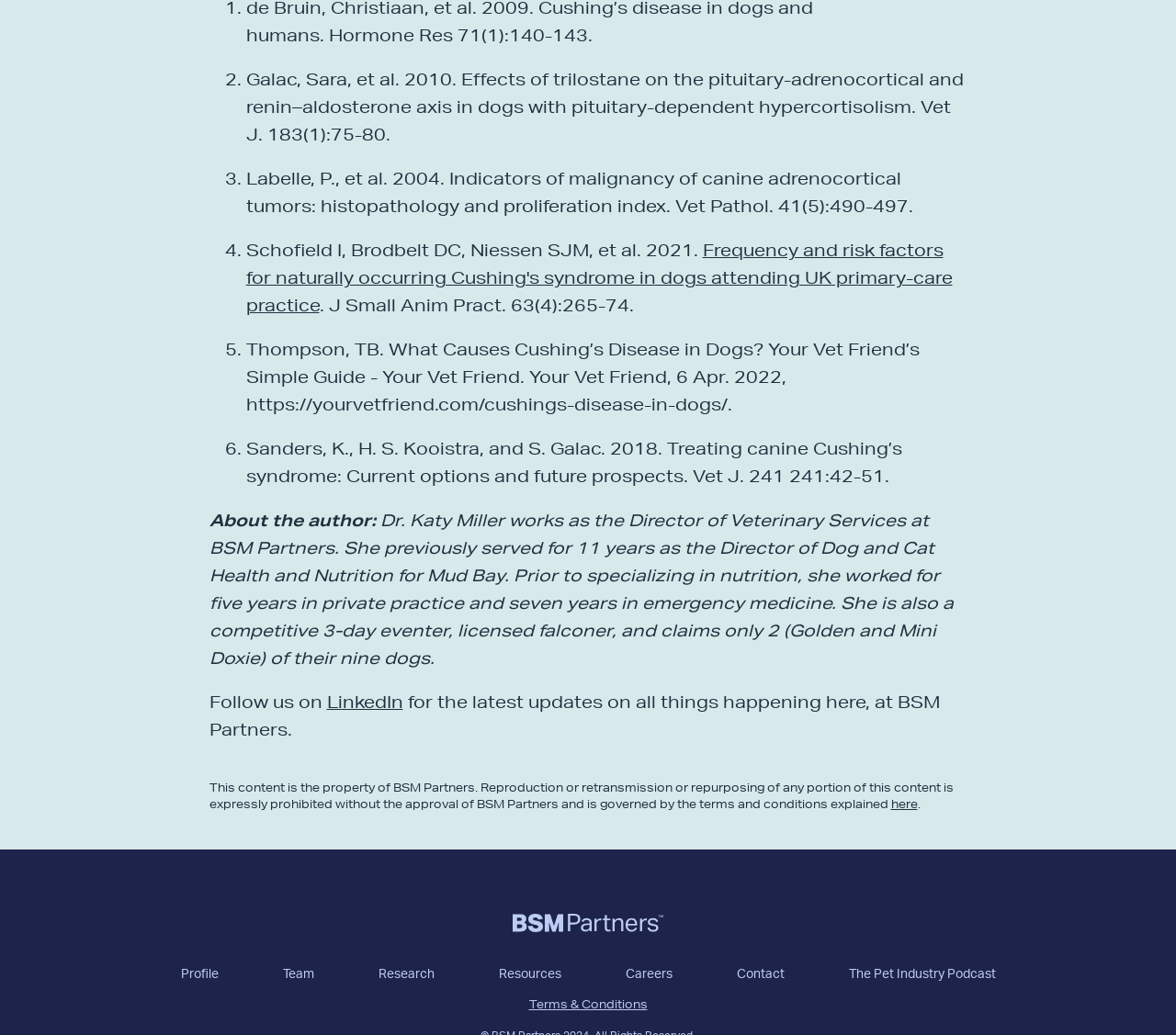Determine the bounding box coordinates of the section to be clicked to follow the instruction: "View the profile". The coordinates should be given as four float numbers between 0 and 1, formatted as [left, top, right, bottom].

[0.154, 0.934, 0.186, 0.949]